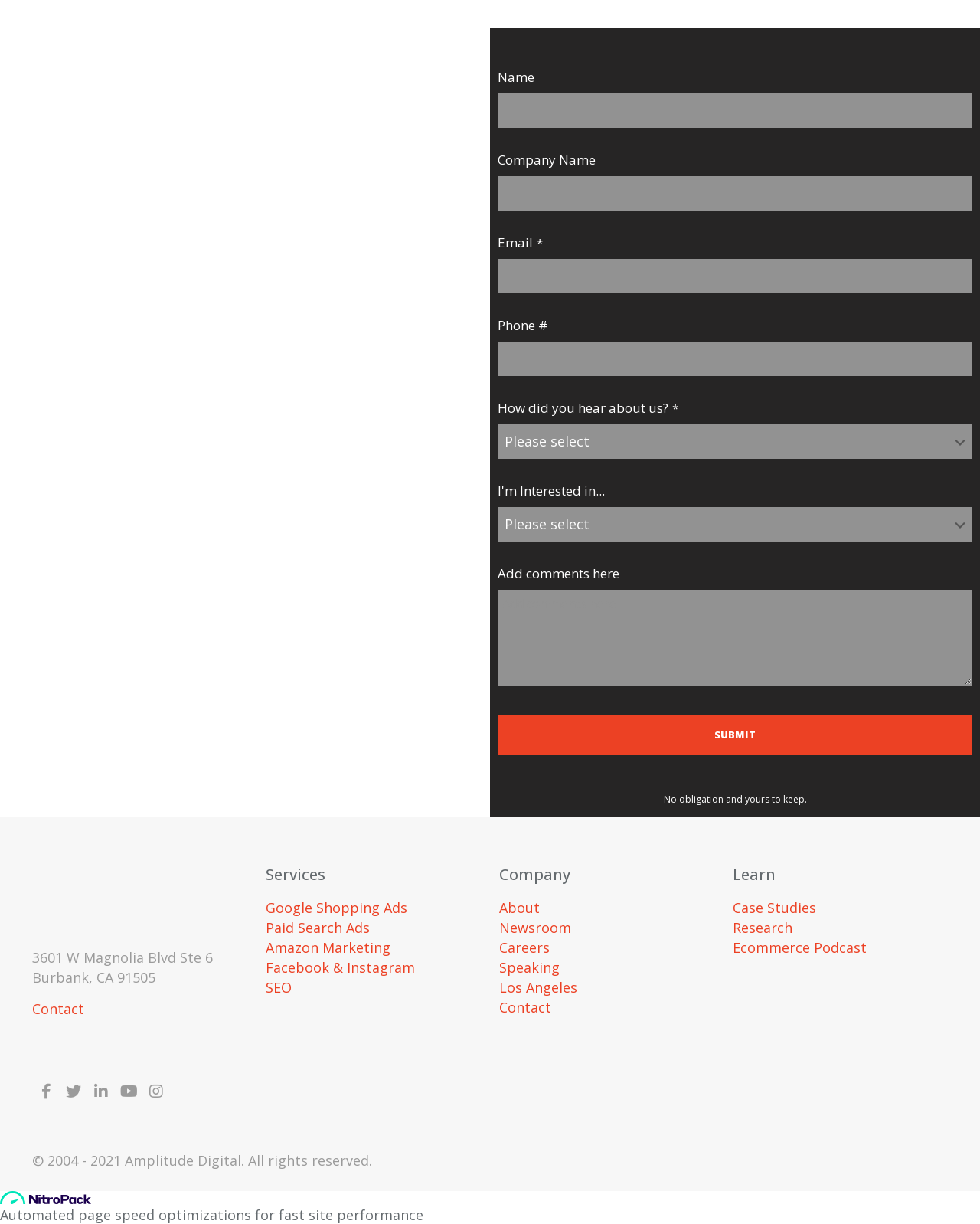Look at the image and write a detailed answer to the question: 
What services does the company offer?

The company offers various services, including Google Shopping Ads, Paid Search Ads, Amazon Marketing, Facebook & Instagram, and SEO, as listed under the 'Services' heading at the bottom of the webpage.